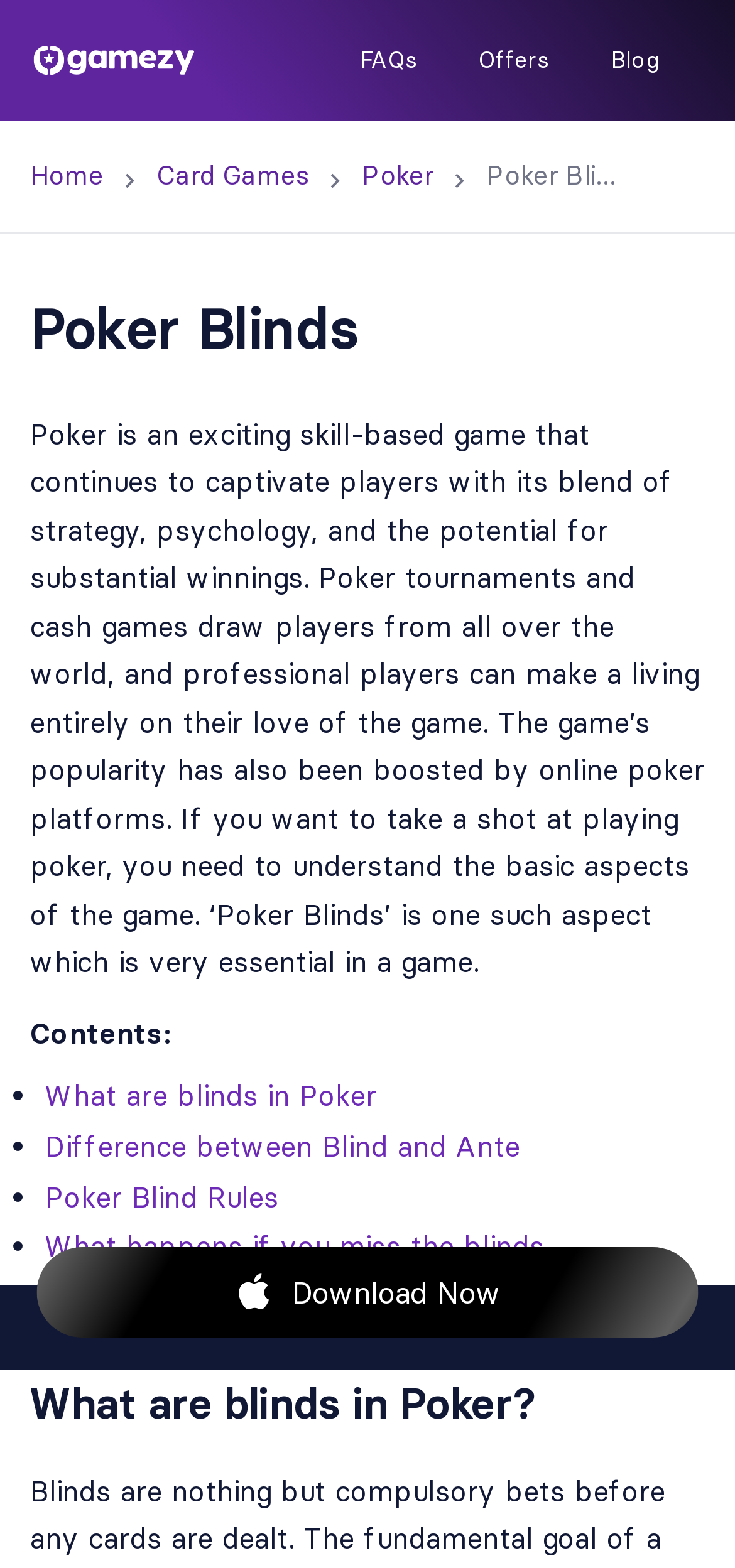What is the main topic of this webpage?
Provide a concise answer using a single word or phrase based on the image.

Poker Blinds